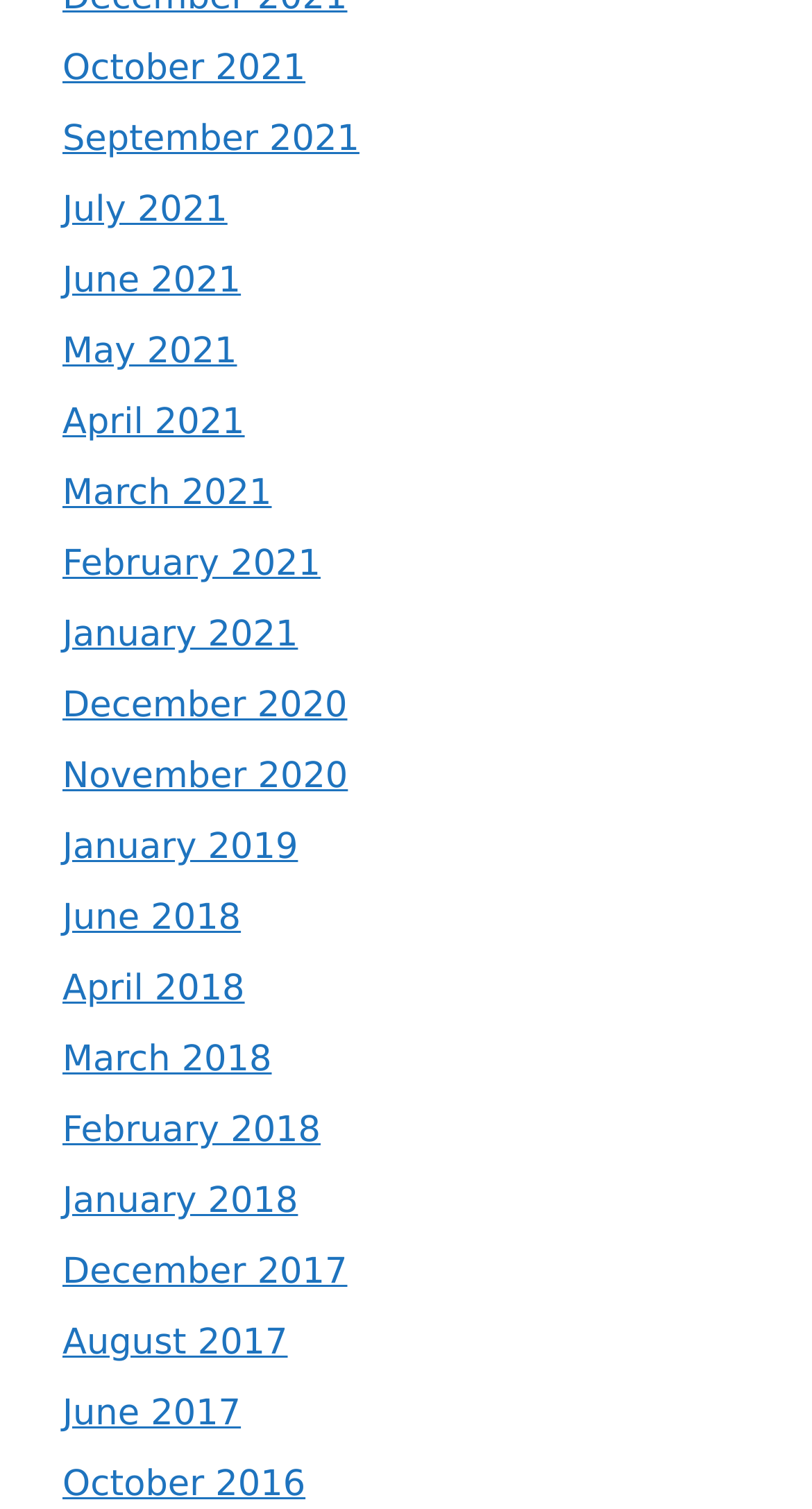Extract the bounding box for the UI element that matches this description: "July 2021".

[0.077, 0.126, 0.28, 0.153]